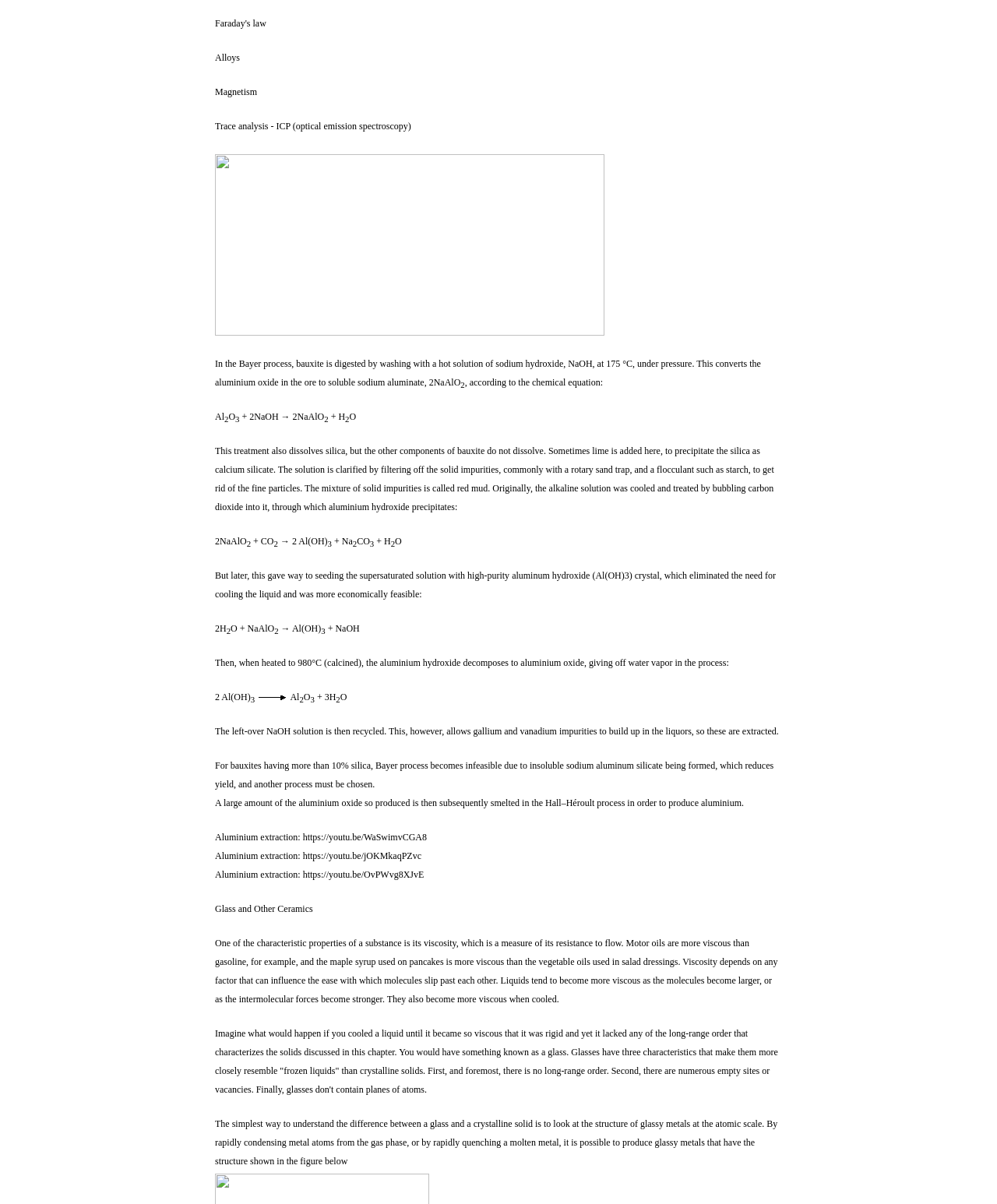What is the temperature at which aluminium hydroxide decomposes to aluminium oxide?
Using the image, provide a concise answer in one word or a short phrase.

980°C